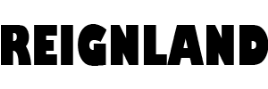Answer the question below with a single word or a brief phrase: 
Is Reignland associated with a music-related content platform?

Yes